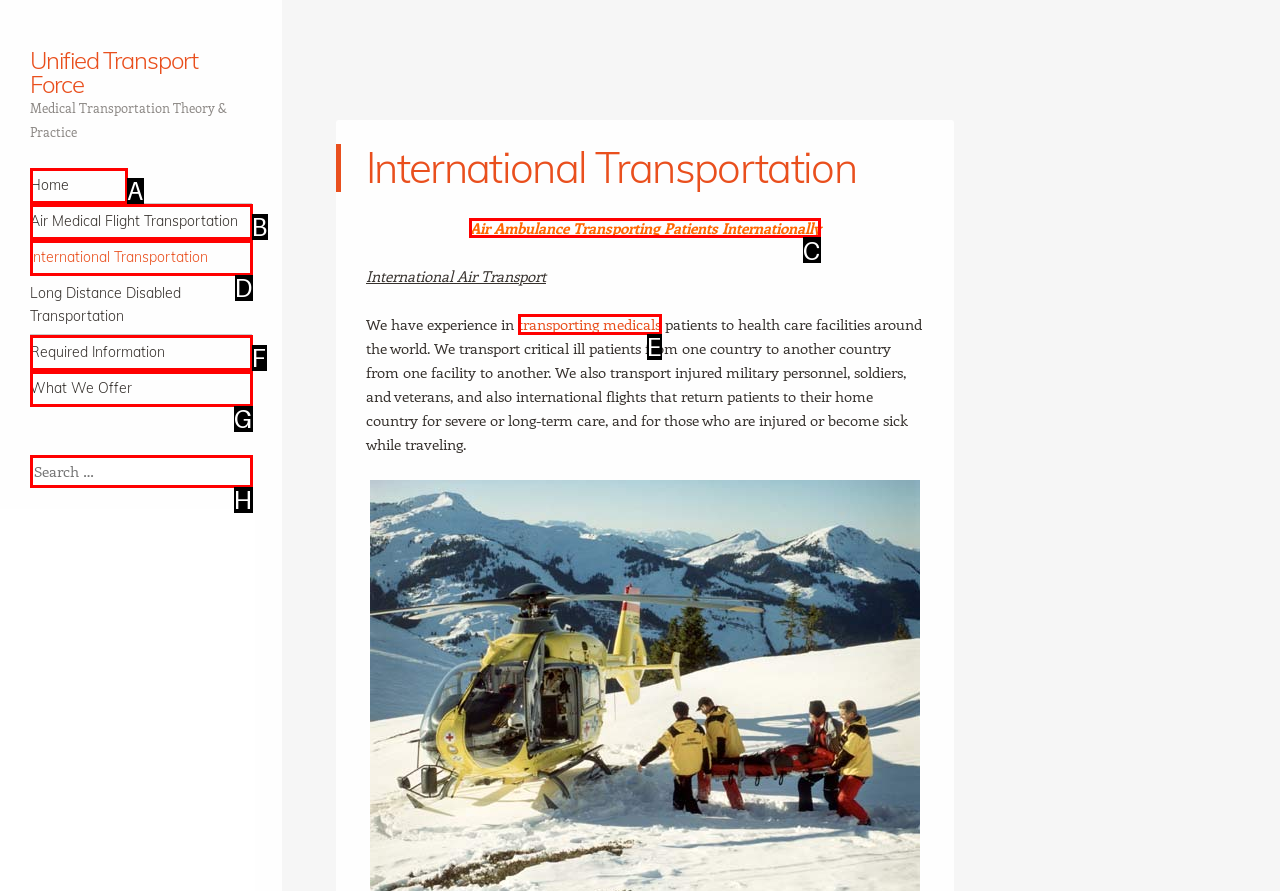Identify the correct option to click in order to accomplish the task: Learn about Air Ambulance Transporting Patients Internationally Provide your answer with the letter of the selected choice.

C